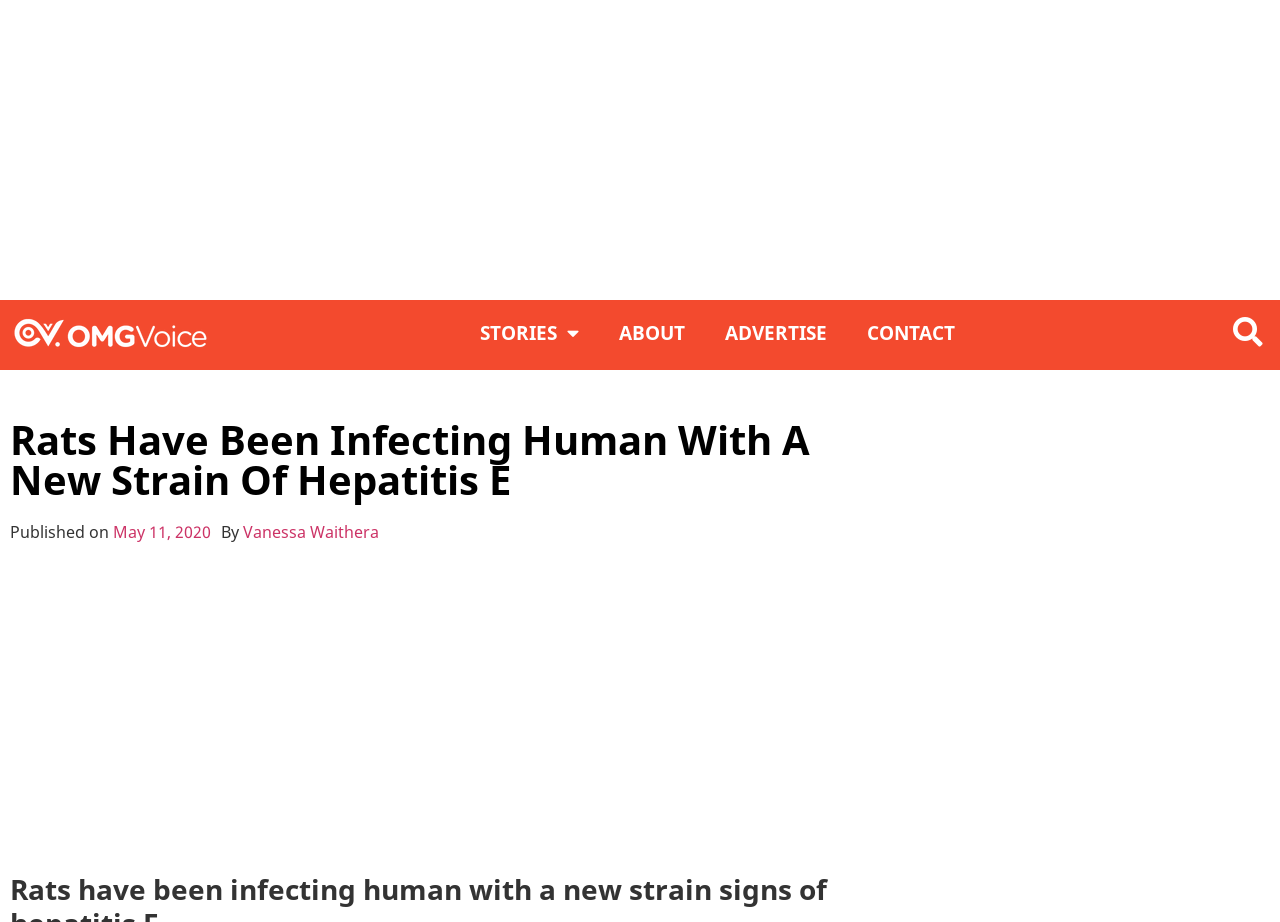Please specify the bounding box coordinates of the clickable section necessary to execute the following command: "View the contact page".

[0.662, 0.336, 0.762, 0.386]